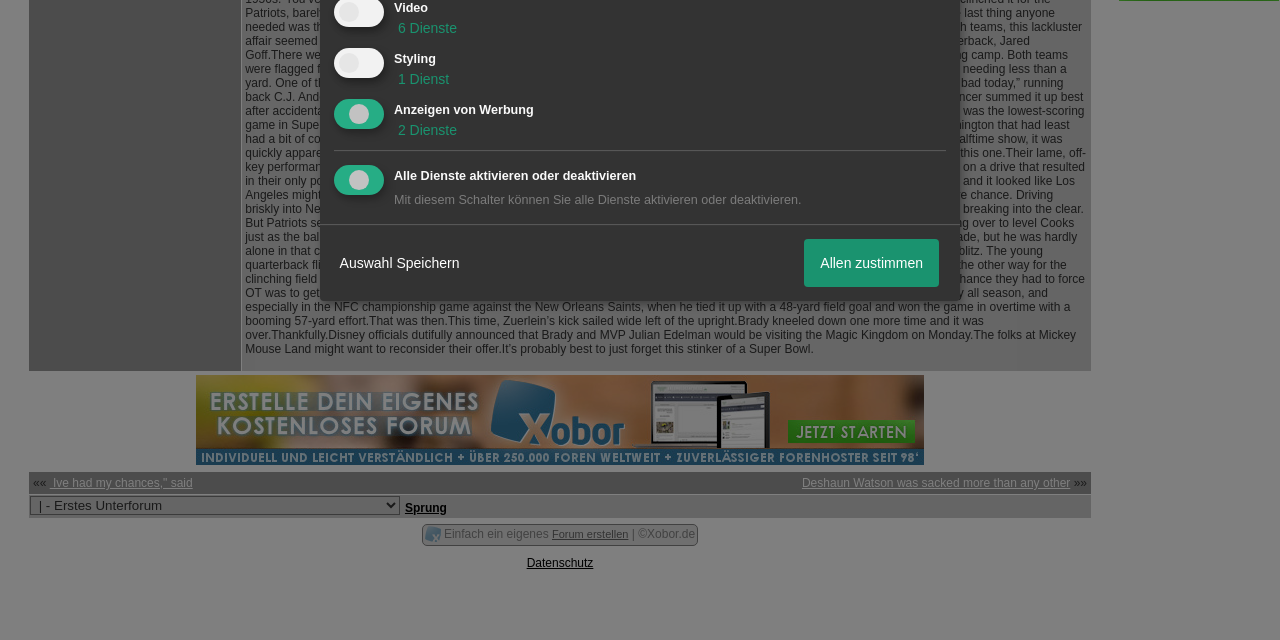For the given element description Rock Ya-Sin Jersey, determine the bounding box coordinates of the UI element. The coordinates should follow the format (top-left x, top-left y, bottom-right x, bottom-right y) and be within the range of 0 to 1.

[0.396, 0.162, 0.477, 0.184]